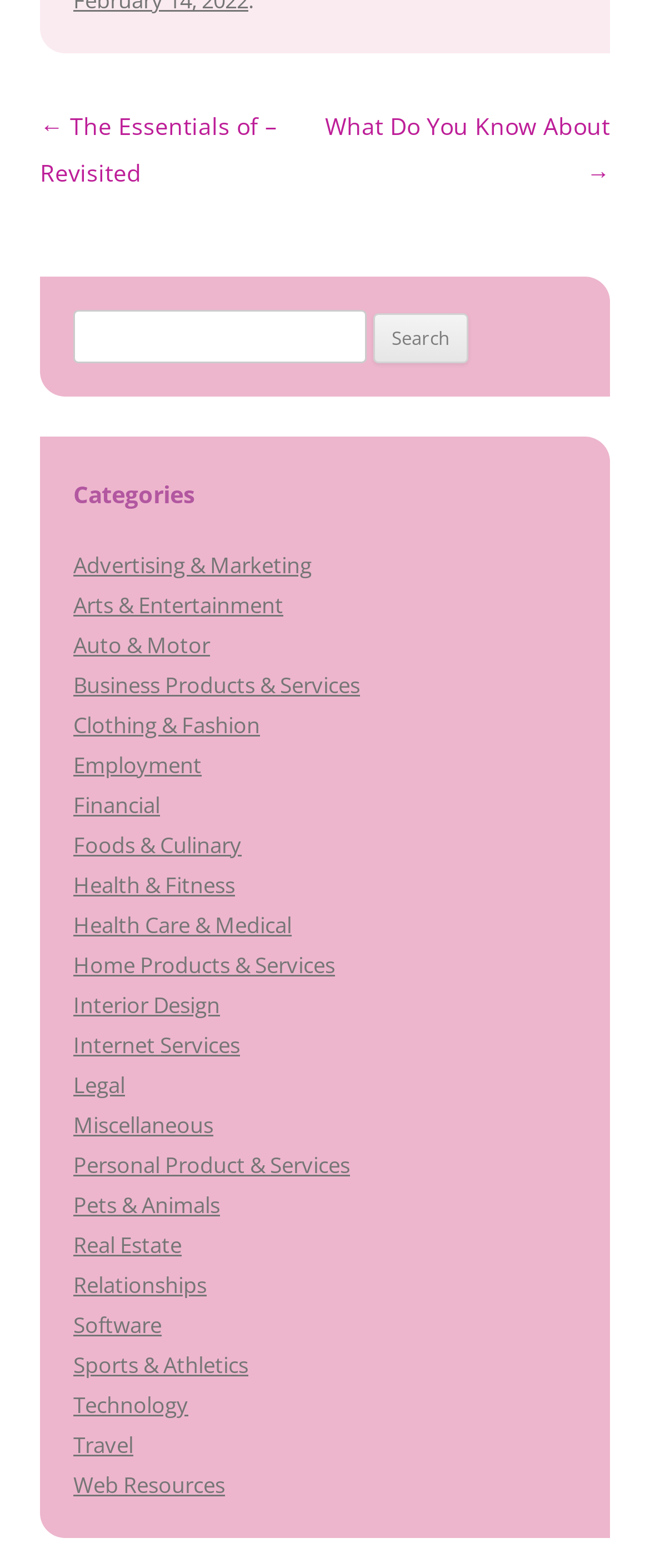Using the provided element description "Business Products & Services", determine the bounding box coordinates of the UI element.

[0.113, 0.427, 0.554, 0.446]